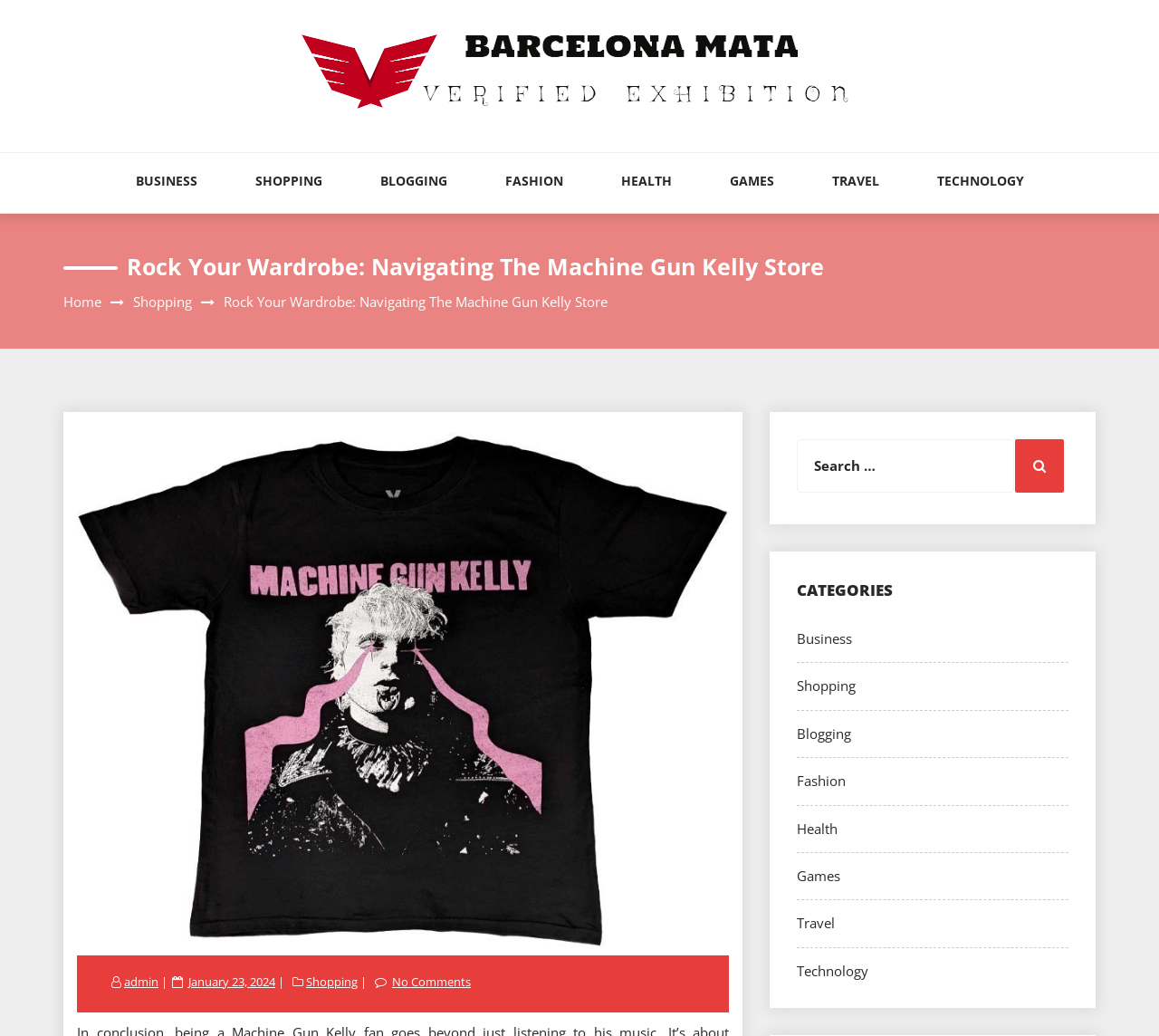Use a single word or phrase to answer the question:
How many categories are available?

8